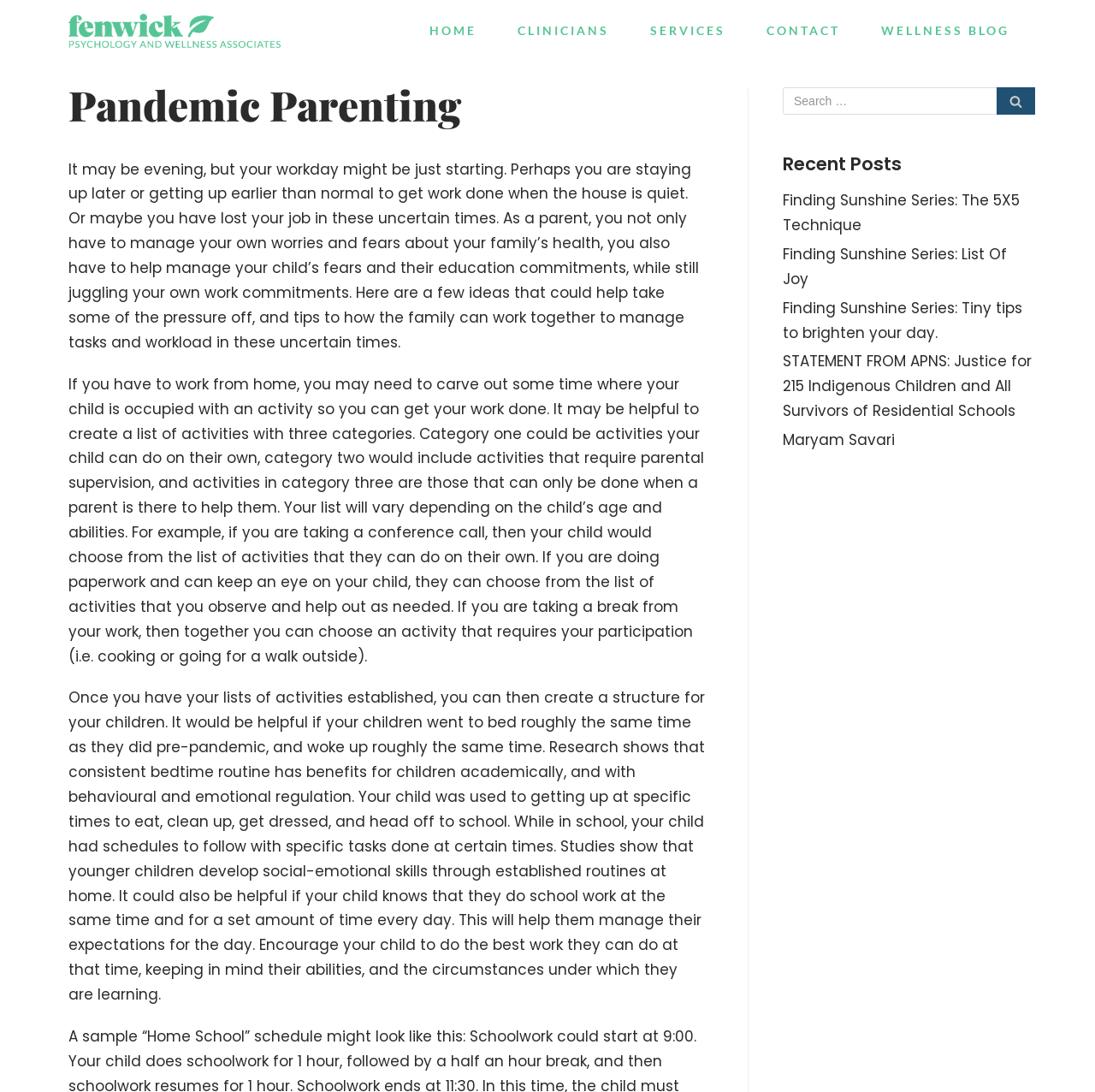Find the bounding box coordinates of the area that needs to be clicked in order to achieve the following instruction: "Contact the clinic". The coordinates should be specified as four float numbers between 0 and 1, i.e., [left, top, right, bottom].

[0.684, 0.01, 0.783, 0.046]